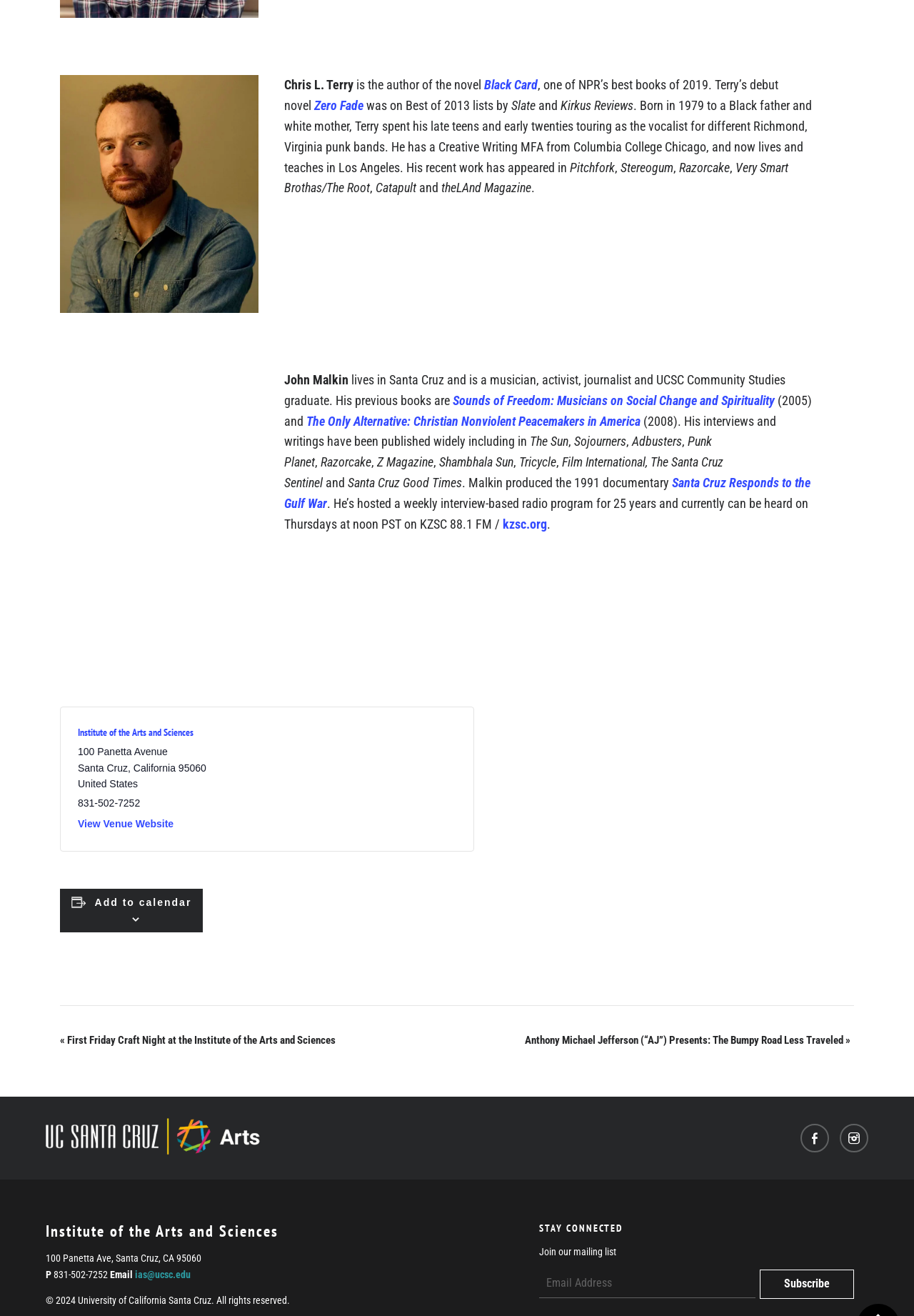Please determine the bounding box coordinates of the element to click on in order to accomplish the following task: "Call the phone number". Ensure the coordinates are four float numbers ranging from 0 to 1, i.e., [left, top, right, bottom].

[0.085, 0.606, 0.153, 0.615]